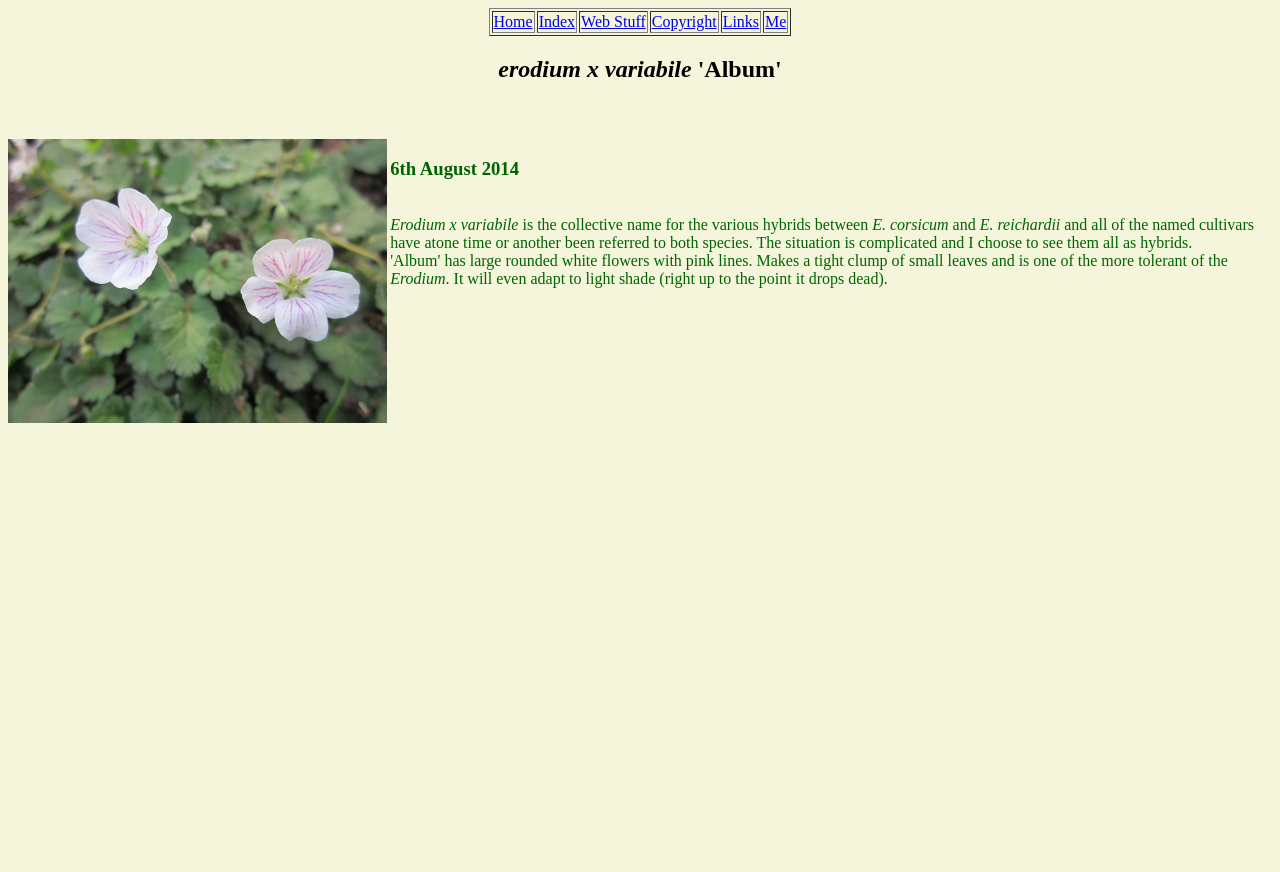Respond with a single word or short phrase to the following question: 
How many links are in the top navigation menu?

6